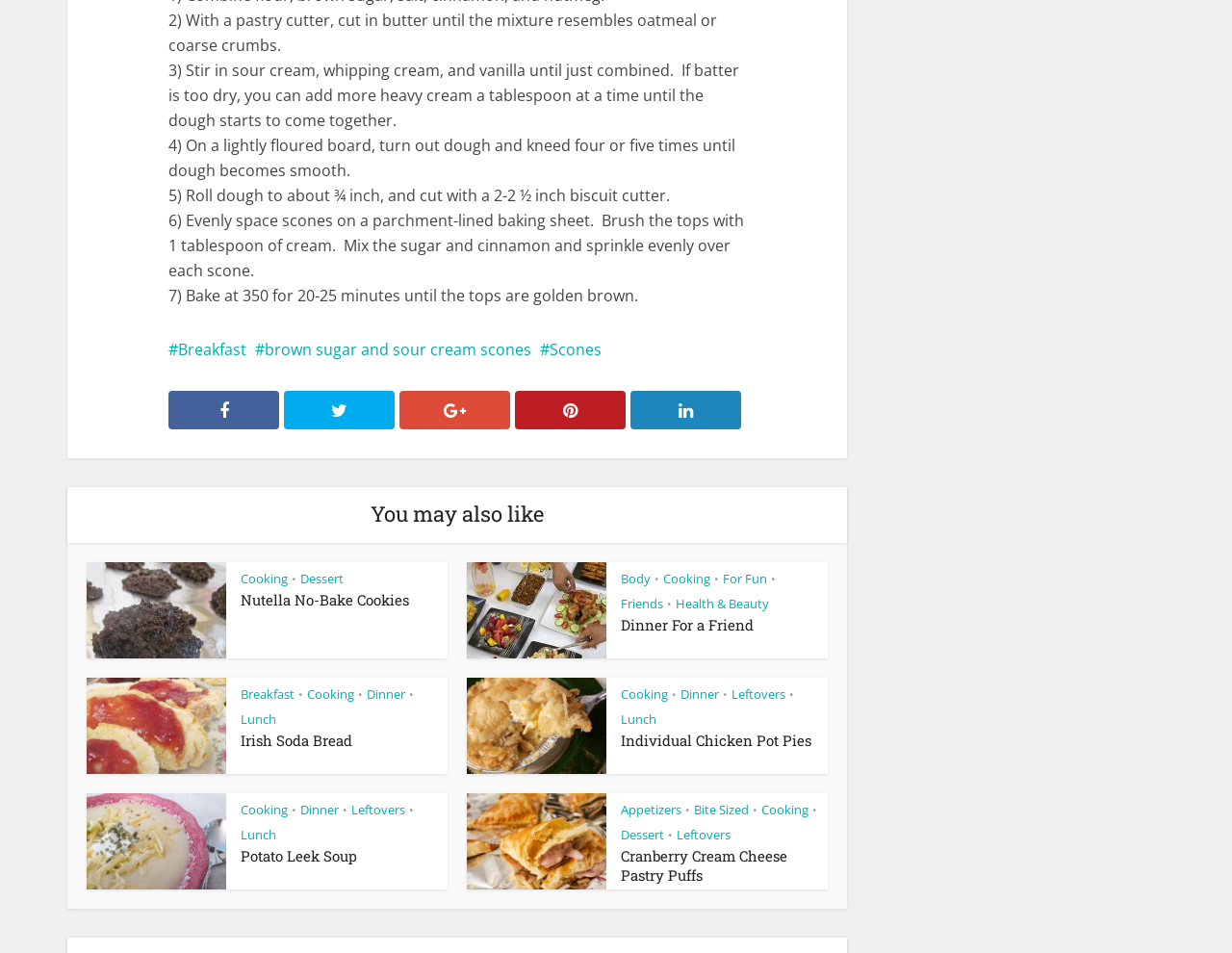How many steps are there in the brown sugar and sour cream scones recipe?
Refer to the image and provide a one-word or short phrase answer.

7